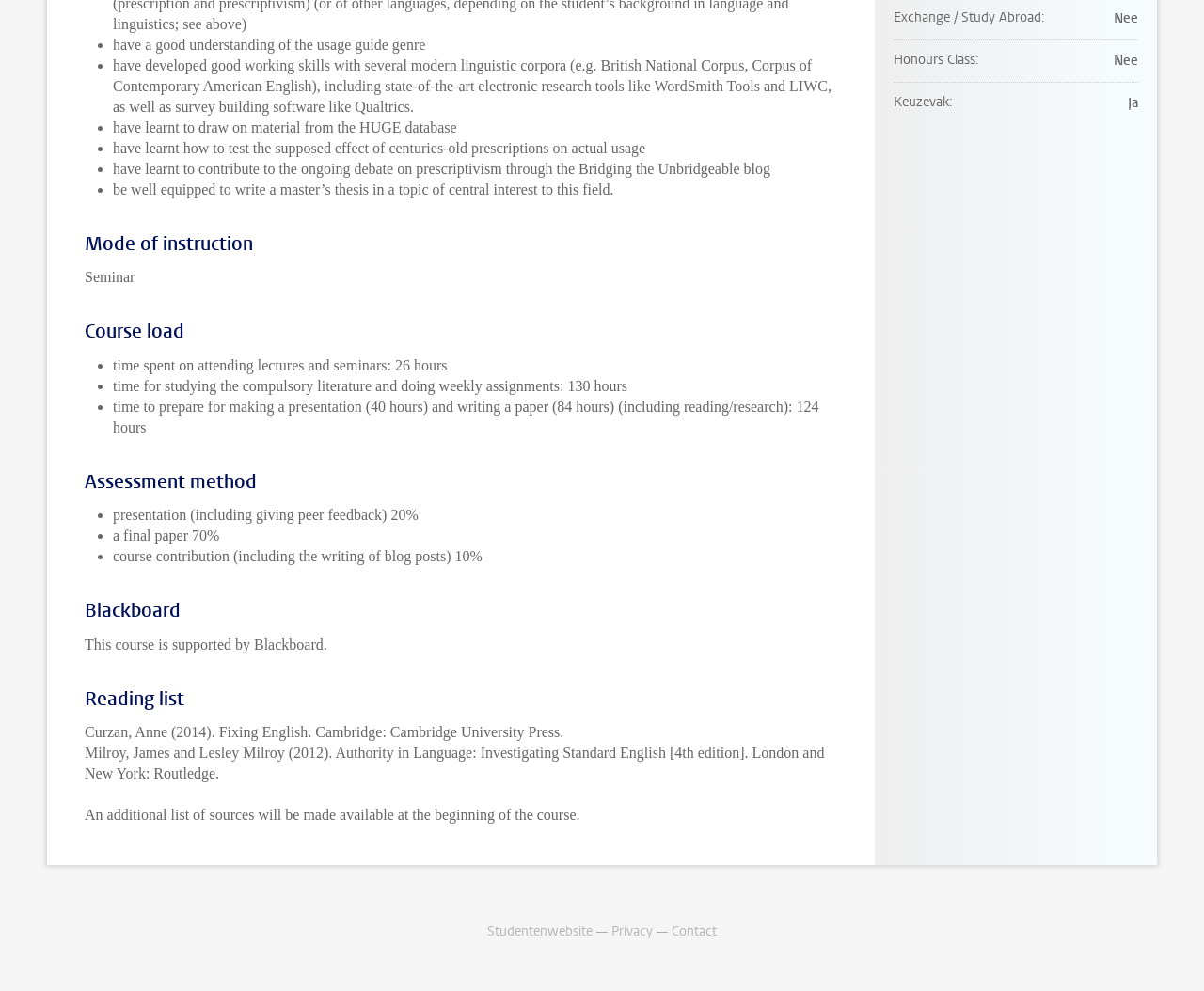Could you please study the image and provide a detailed answer to the question:
What is the percentage of the final paper in the assessment method?

The assessment method can be found in the section 'Assessment method' which is located below the 'Course load' section. The text 'a final paper 70%' is listed under this heading, indicating that the final paper accounts for 70% of the assessment method.